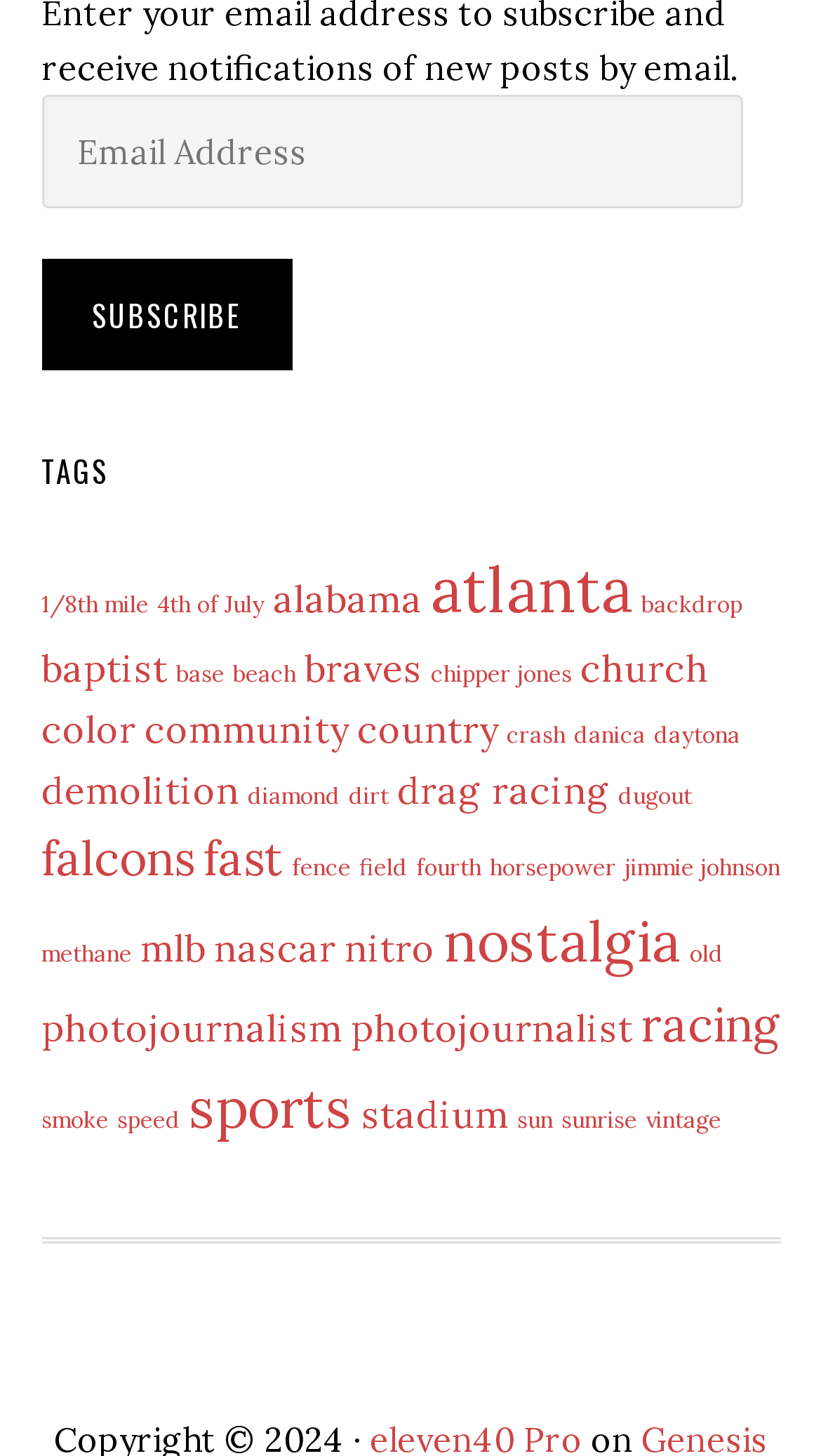How many items are related to 'atlanta'?
Using the image, elaborate on the answer with as much detail as possible.

The link 'atlanta (5 items)' suggests that there are 5 items related to 'atlanta'.